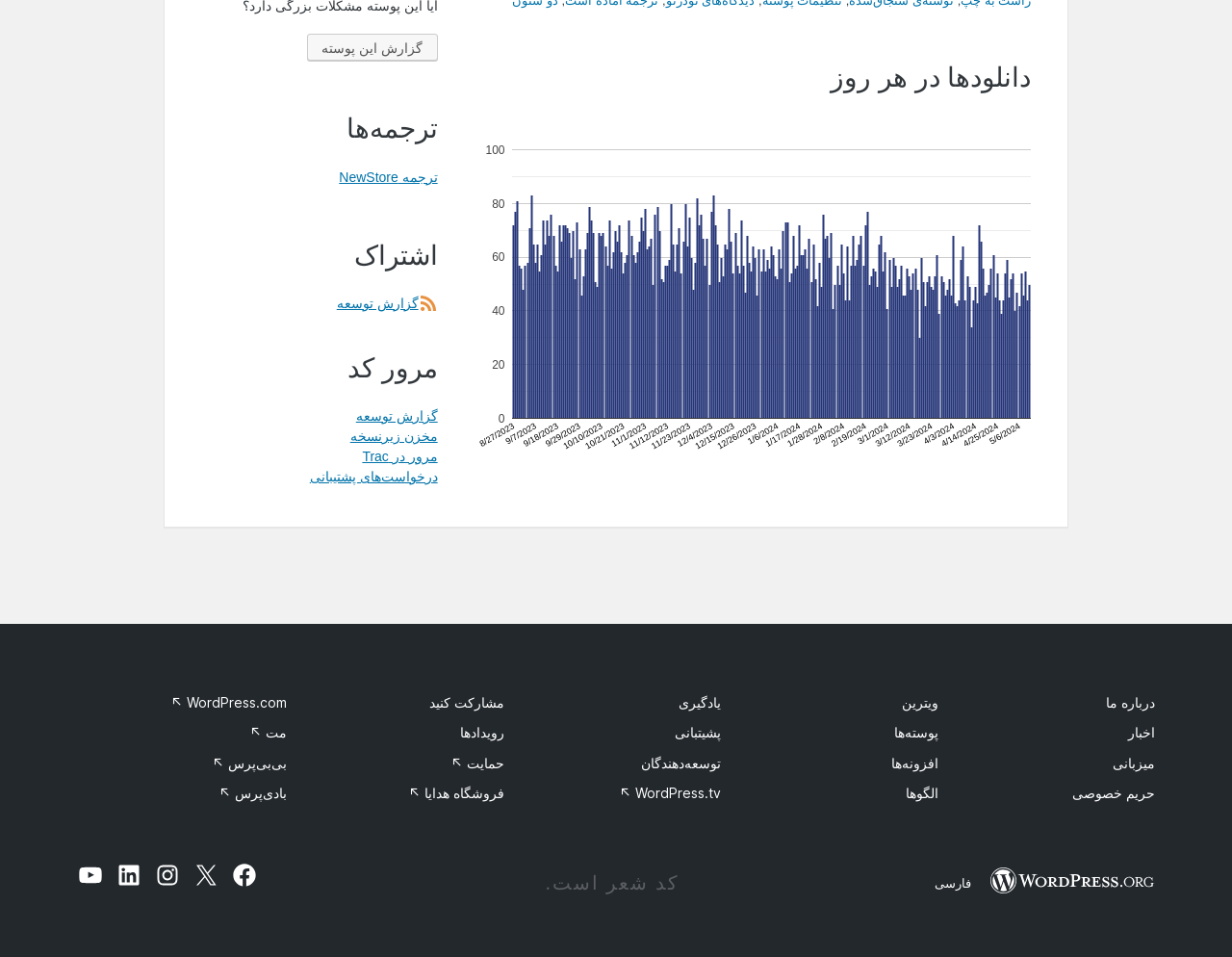Determine the bounding box coordinates for the UI element matching this description: "مشارکت کنید".

[0.348, 0.725, 0.409, 0.742]